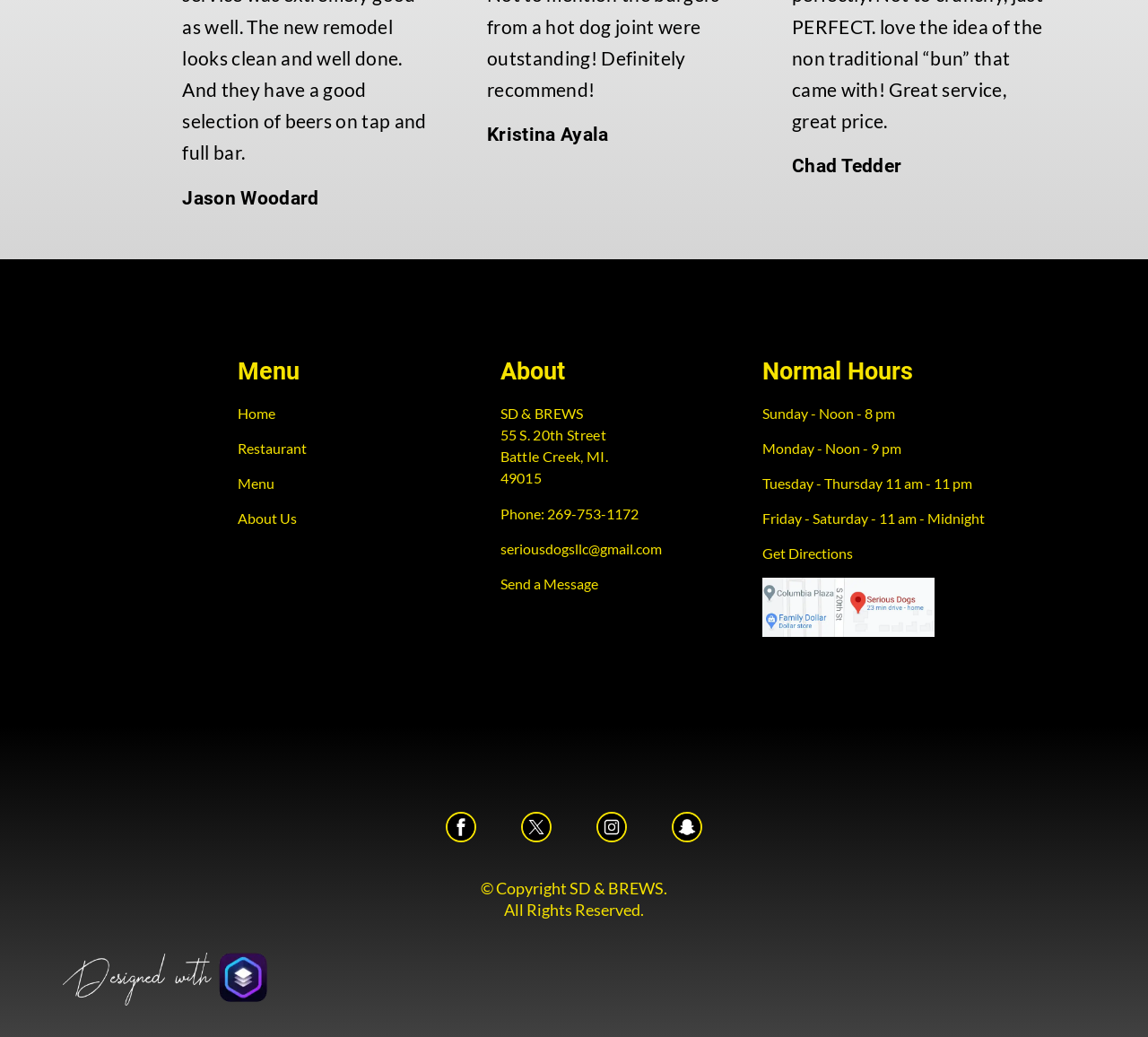How many social media links are there?
Refer to the image and provide a detailed answer to the question.

There are four social media links, all of which are links to Facebook, located at coordinates [0.368, 0.788, 0.434, 0.804], [0.434, 0.788, 0.5, 0.804], [0.5, 0.788, 0.566, 0.804], and [0.566, 0.788, 0.632, 0.804] respectively.